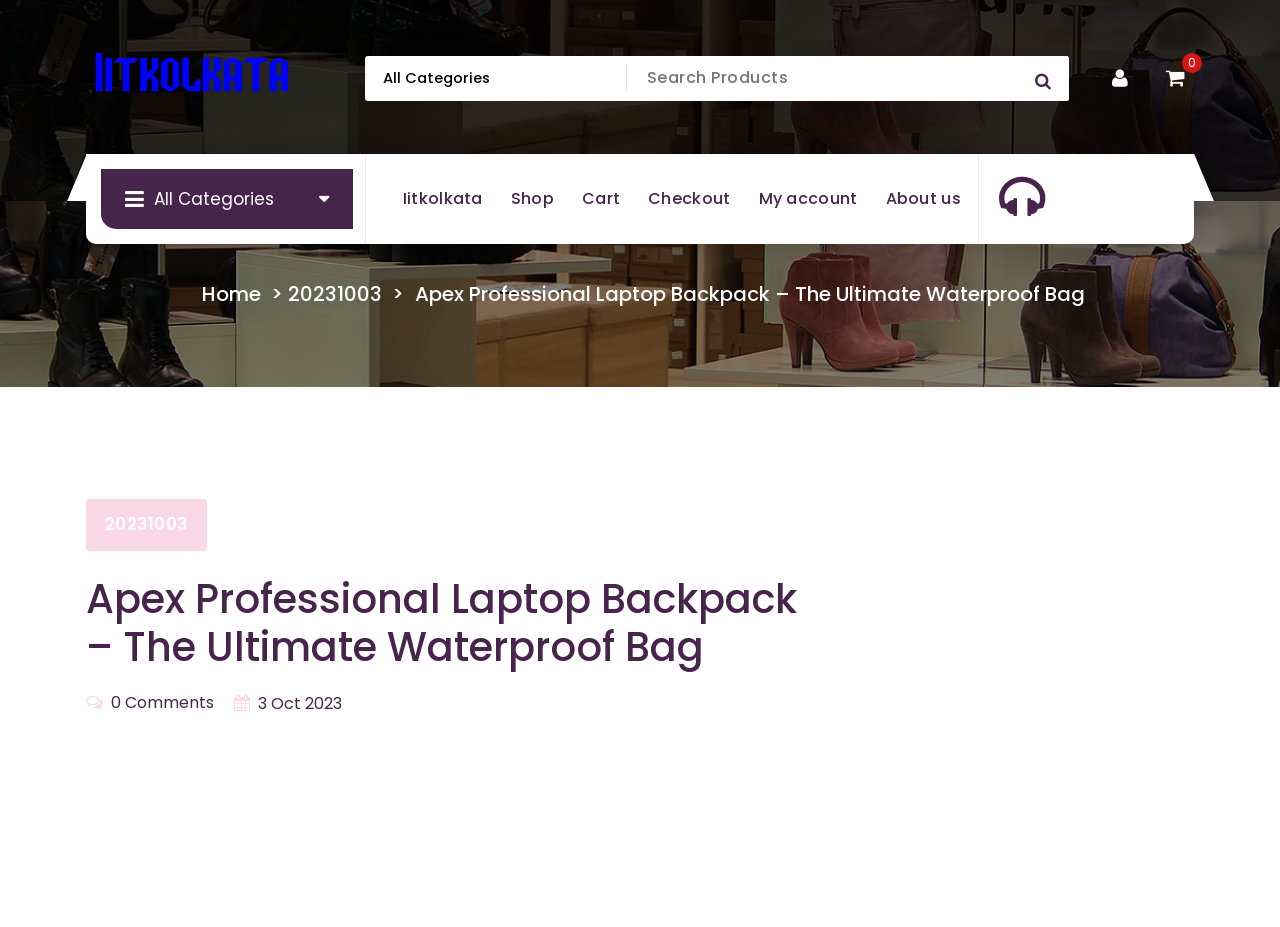For the given element description Home, determine the bounding box coordinates of the UI element. The coordinates should follow the format (top-left x, top-left y, bottom-right x, bottom-right y) and be within the range of 0 to 1.

[0.157, 0.302, 0.204, 0.332]